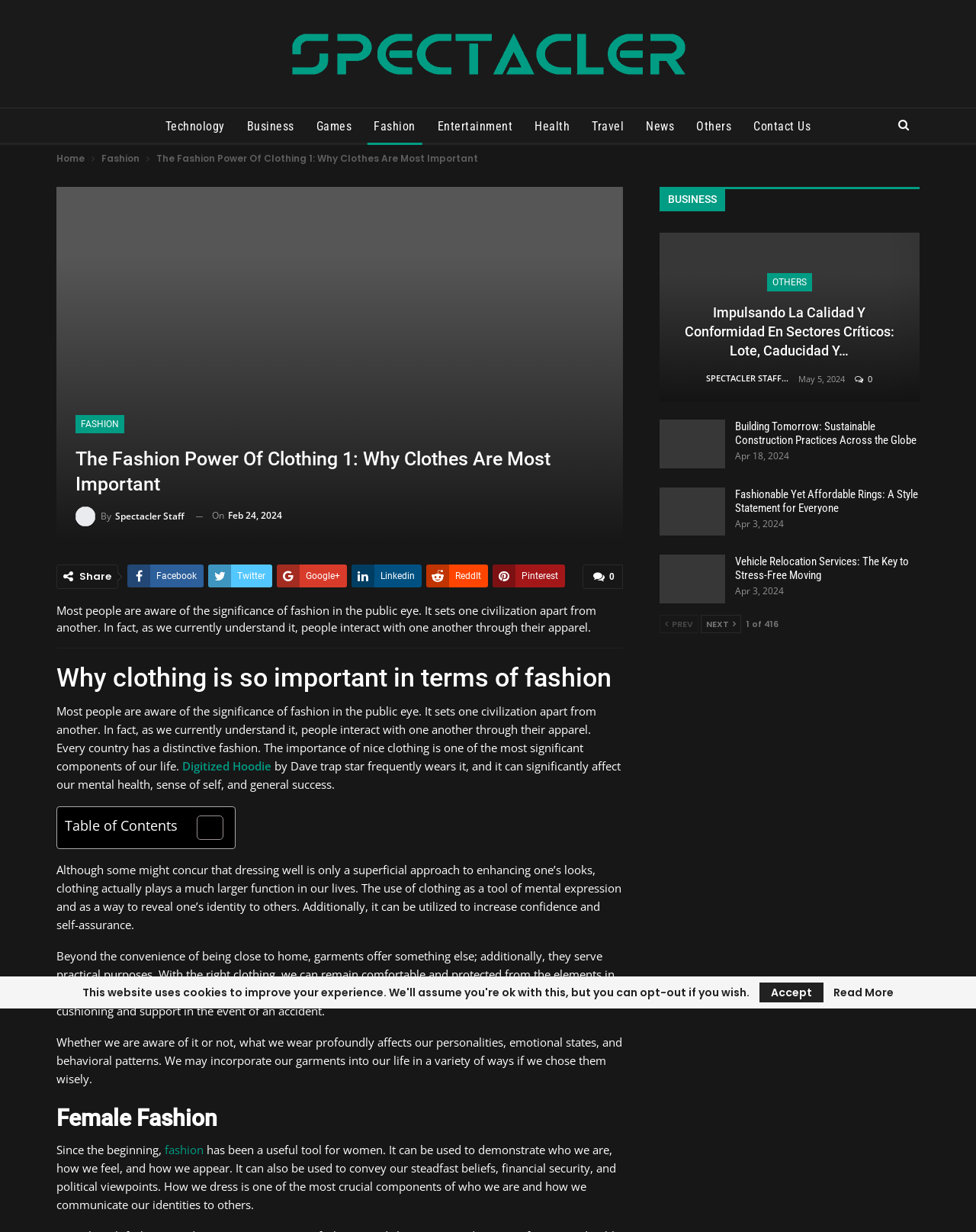Determine the bounding box coordinates for the area that should be clicked to carry out the following instruction: "Select an option from the combobox".

None